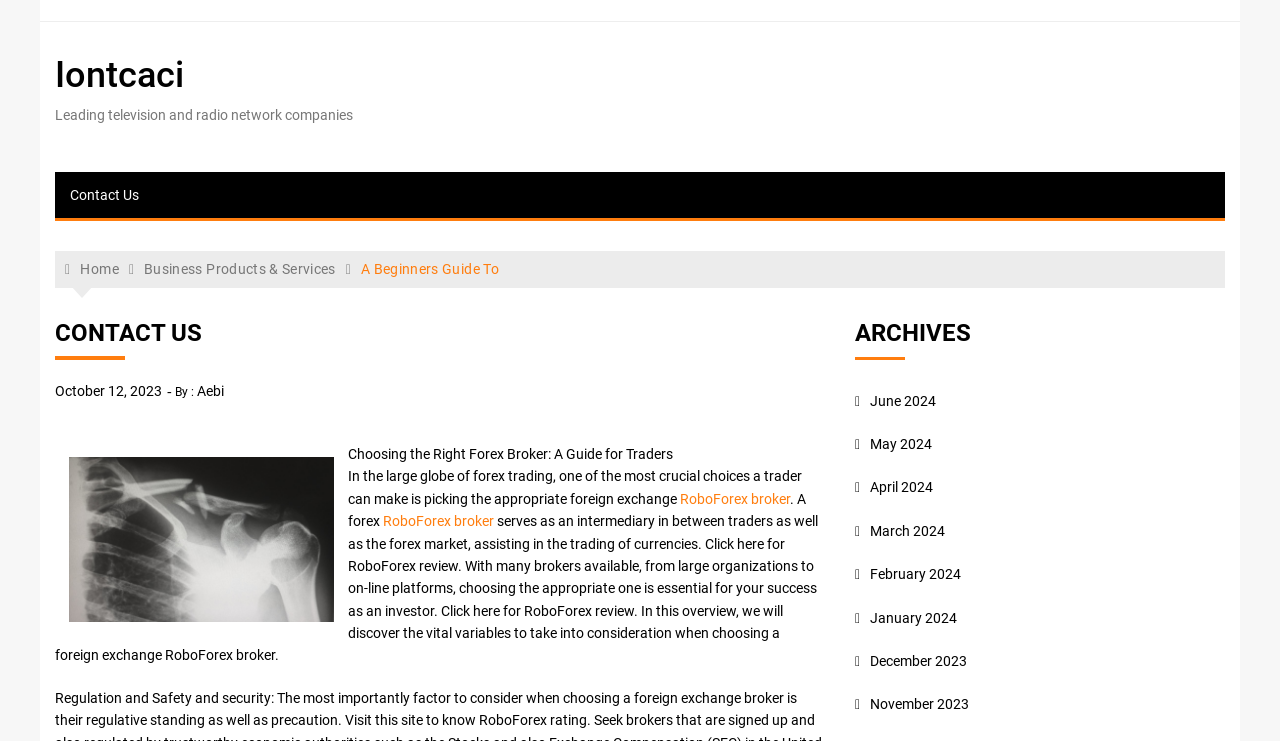Predict the bounding box of the UI element based on this description: "Business Products & Services".

[0.112, 0.348, 0.262, 0.378]